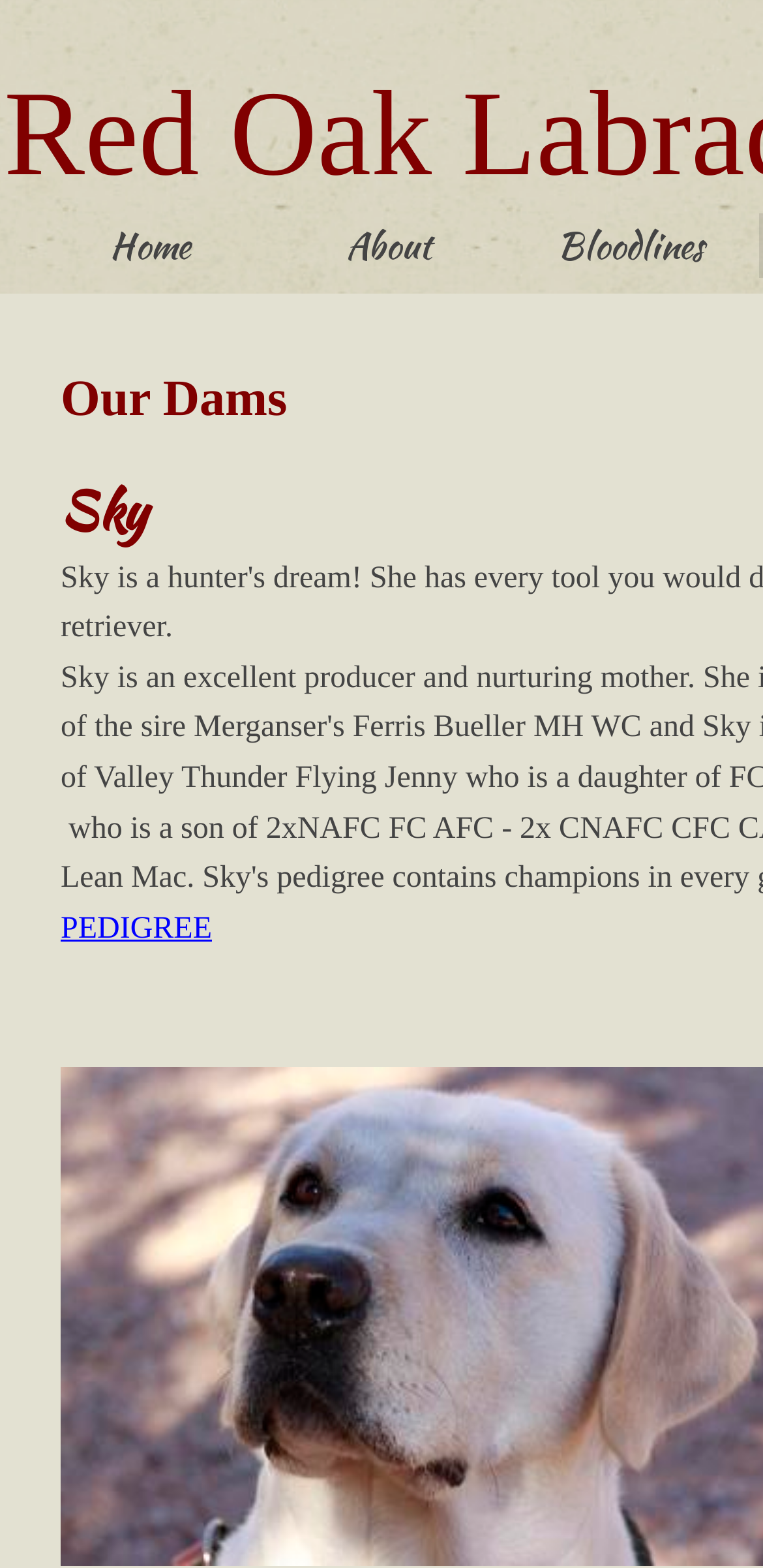Using the element description: "Home", determine the bounding box coordinates for the specified UI element. The coordinates should be four float numbers between 0 and 1, [left, top, right, bottom].

[0.044, 0.136, 0.349, 0.178]